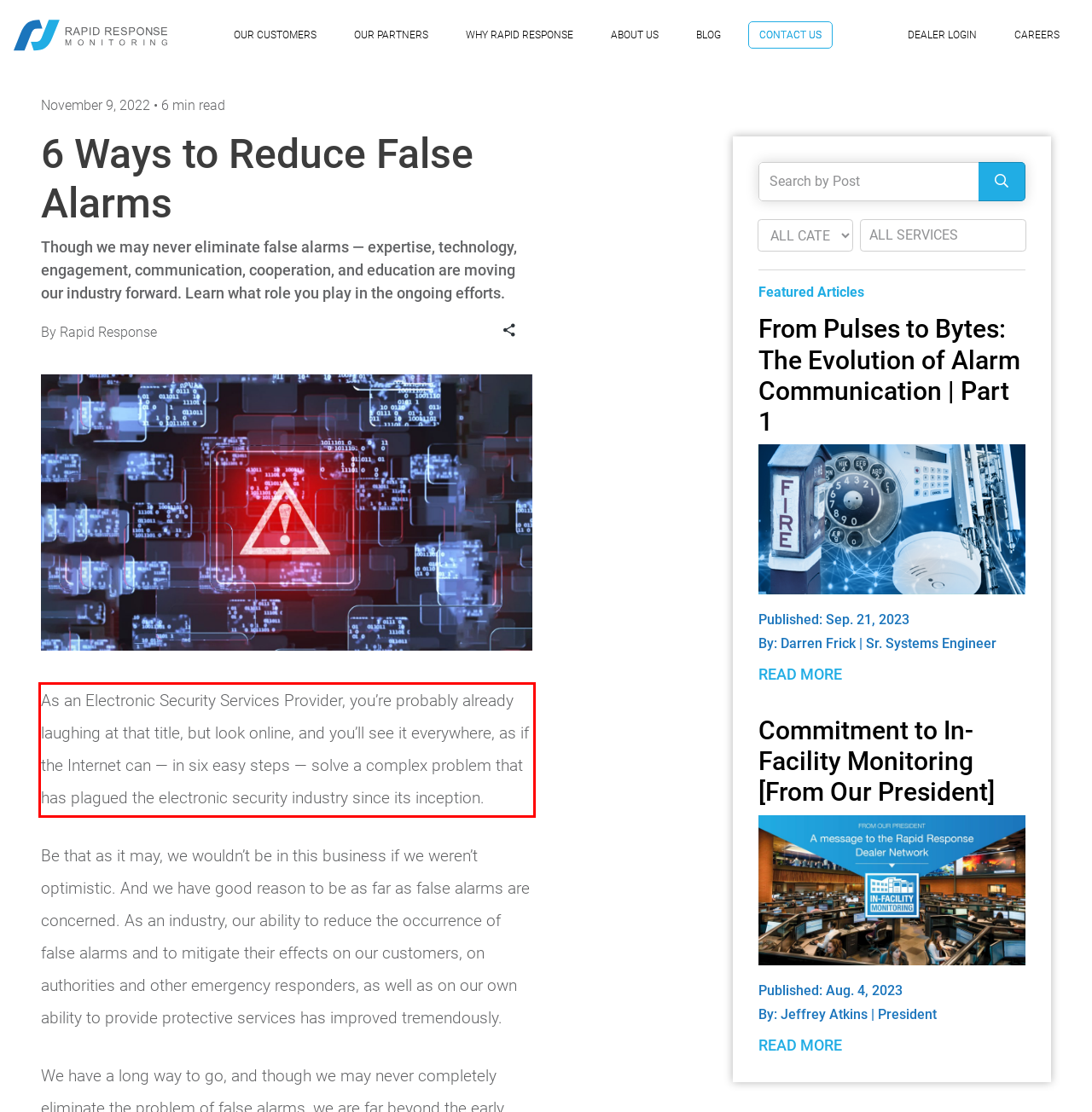Given a screenshot of a webpage containing a red bounding box, perform OCR on the text within this red bounding box and provide the text content.

As an Electronic Security Services Provider, you’re probably already laughing at that title, but look online, and you’ll see it everywhere, as if the Internet can — in six easy steps — solve a complex problem that has plagued the electronic security industry since its inception.